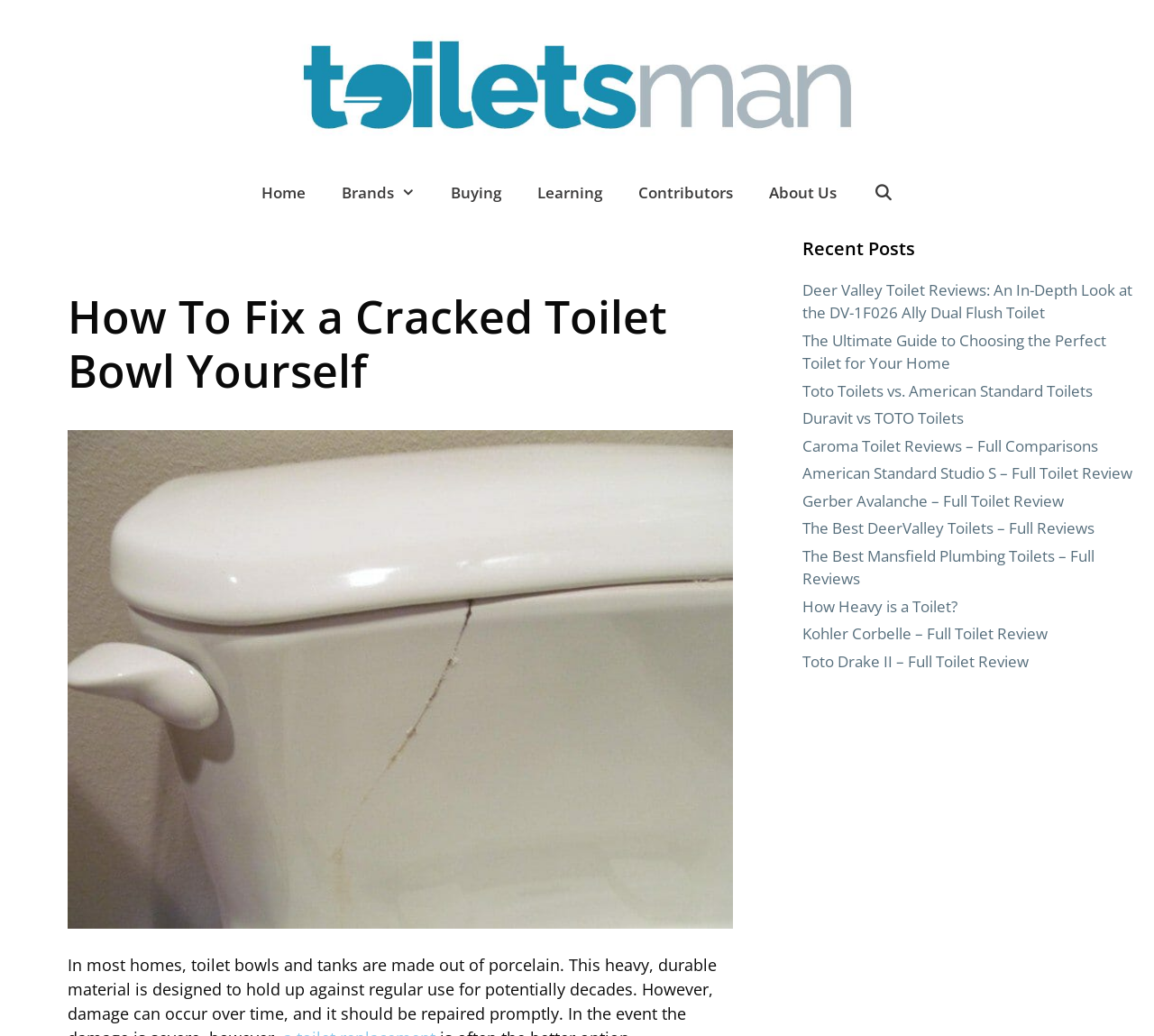Specify the bounding box coordinates of the region I need to click to perform the following instruction: "Learn about How To Fix a Cracked Toilet Bowl Yourself". The coordinates must be four float numbers in the range of 0 to 1, i.e., [left, top, right, bottom].

[0.059, 0.279, 0.635, 0.384]